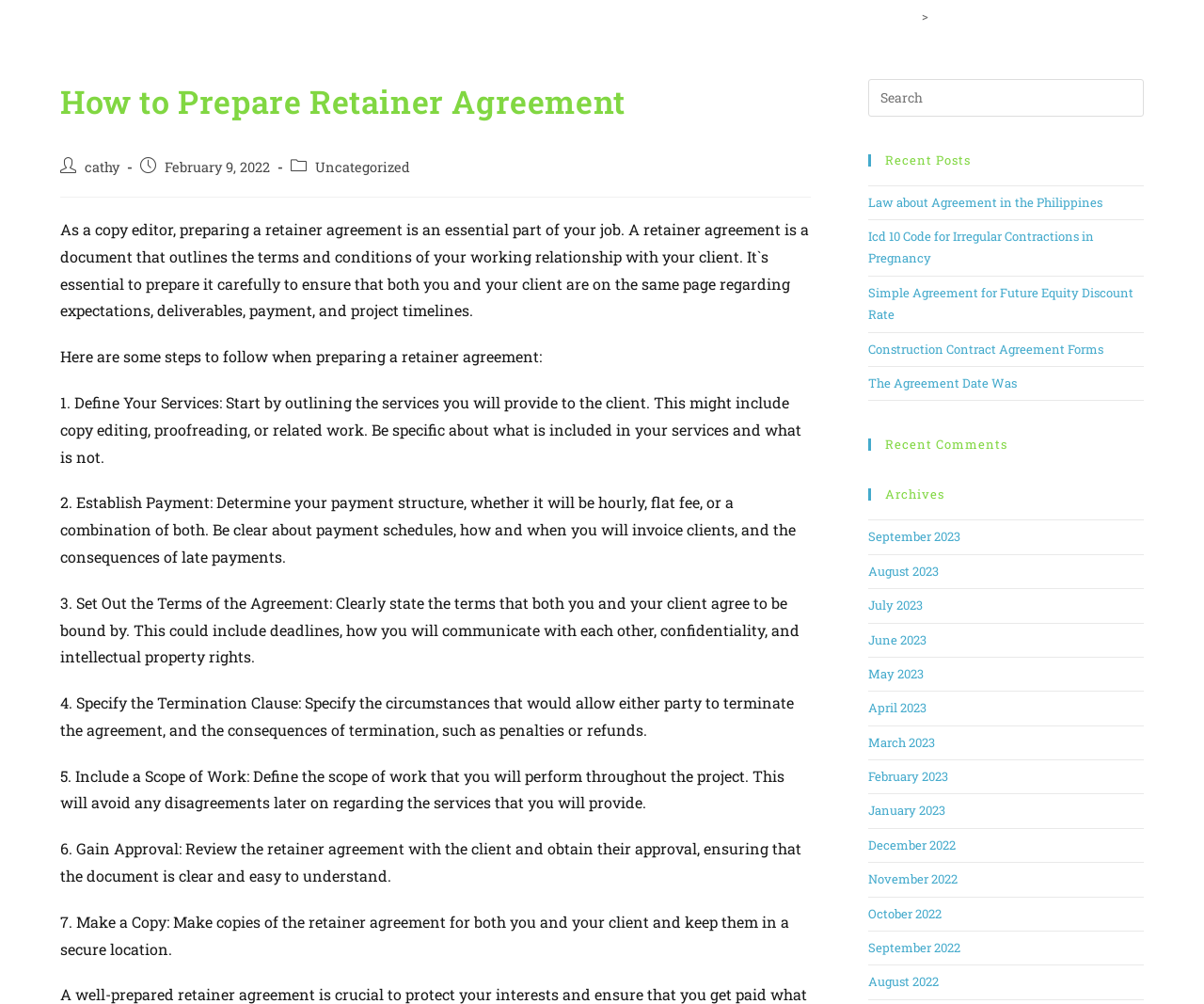What is the category of the blog post?
Refer to the image and answer the question using a single word or phrase.

Uncategorized